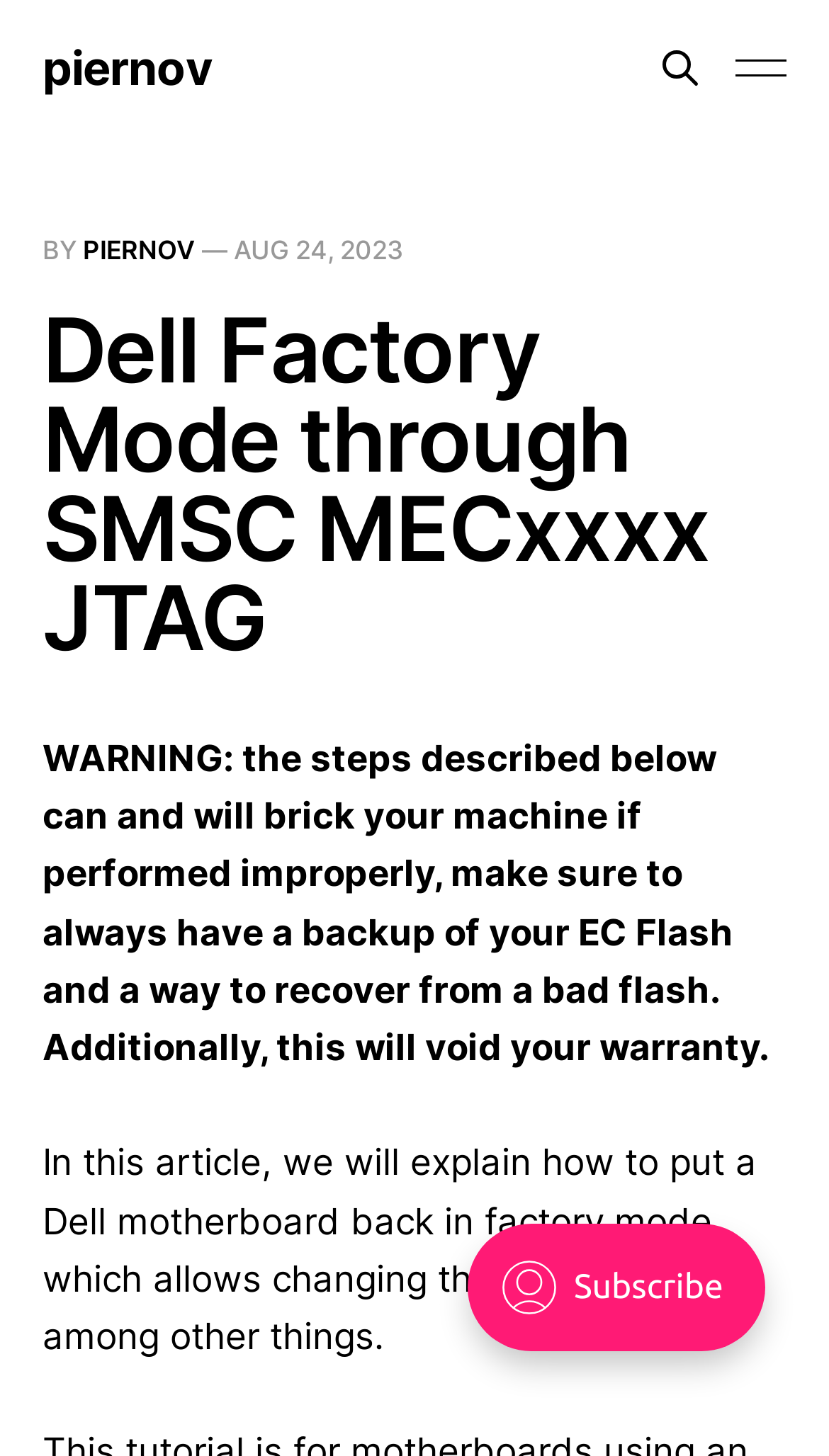Create a detailed narrative of the webpage’s visual and textual elements.

The webpage is about Dell Factory Mode through SMSC MECxxxx JTAG. At the top left, there is a link to "piernov". On the top right, there are two buttons, one labeled "Search this site" with a small image next to it, and another button with no label. 

Below the buttons, there is a header section that spans the entire width of the page. It contains the author's name "BY PIERNOV" and a timestamp "AUG 24, 2023". The main title of the page "Dell Factory Mode through SMSC MECxxxx JTAG" is located below the header section.

The main content of the page starts with a warning message that occupies most of the page width, alerting users to the risks of bricking their machine if they perform the steps improperly. Below the warning message, there is a paragraph that explains the purpose of the article, which is to guide users on how to put a Dell motherboard back in factory mode.

At the bottom right of the page, there is an iframe with the label "portal-trigger".